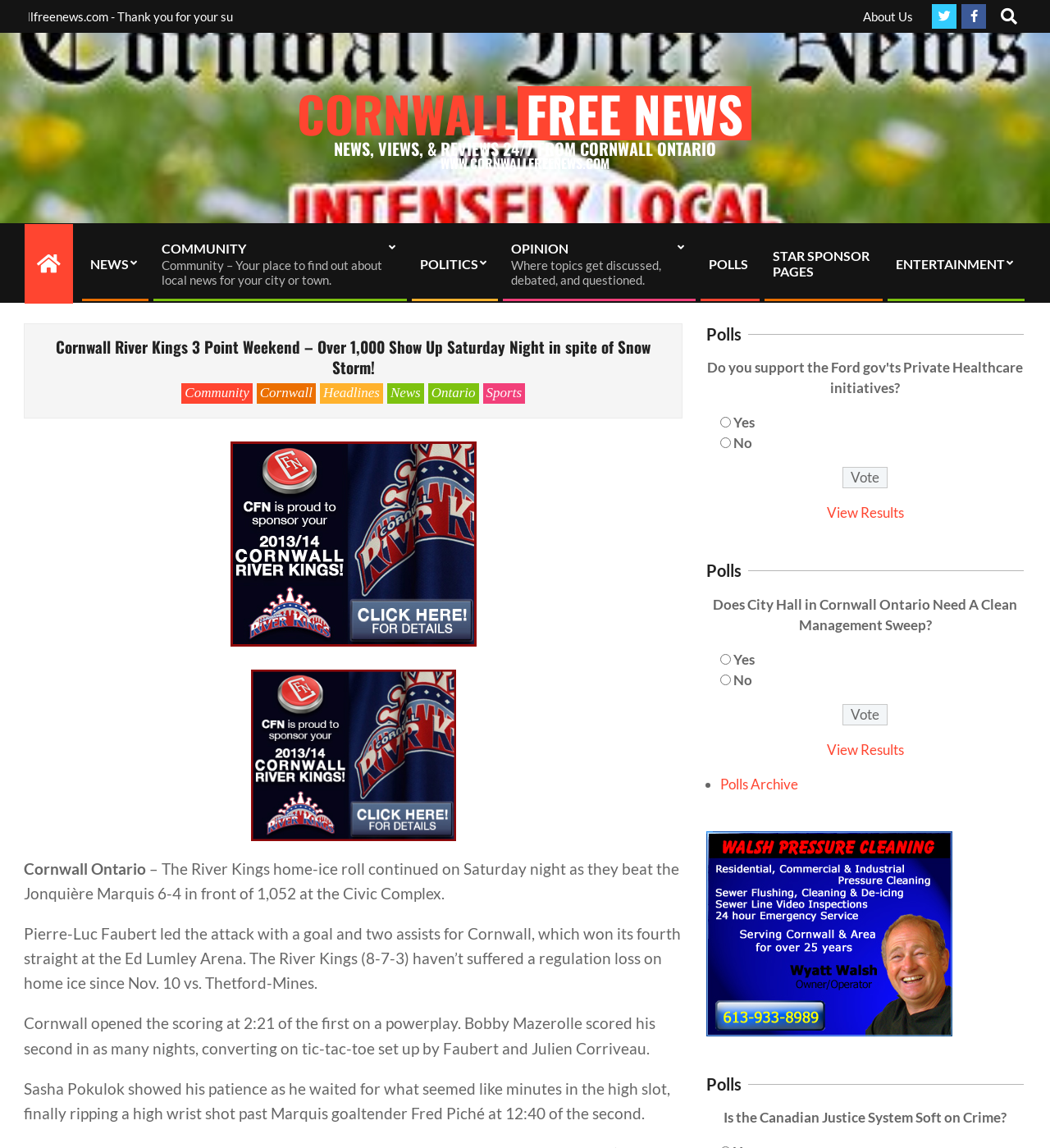Pinpoint the bounding box coordinates of the clickable area necessary to execute the following instruction: "Search for something". The coordinates should be given as four float numbers between 0 and 1, namely [left, top, right, bottom].

[0.948, 0.001, 0.984, 0.014]